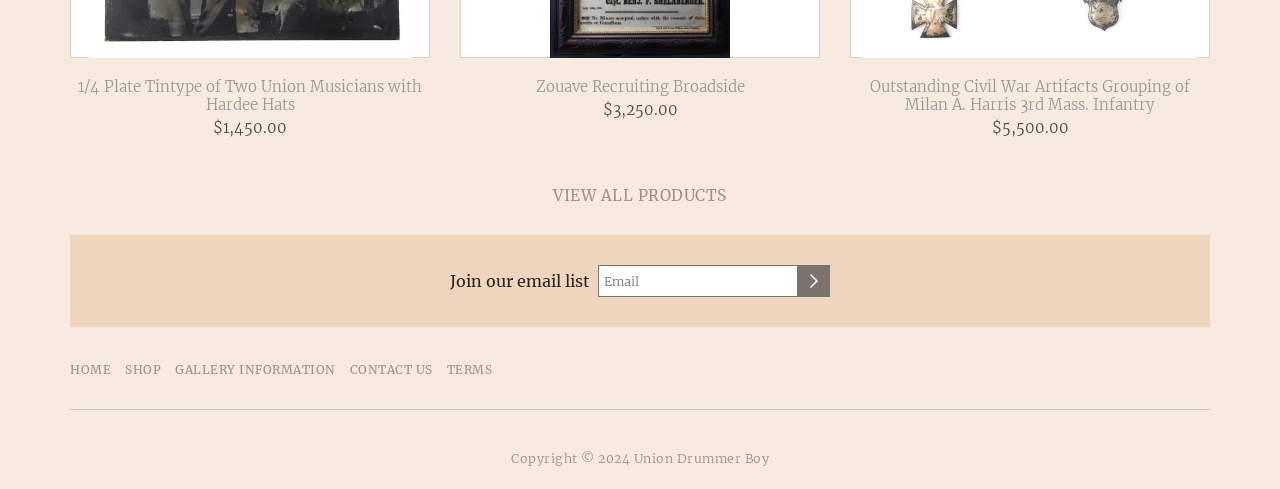What is the purpose of the textbox?
Please answer the question with a detailed and comprehensive explanation.

I found a textbox with the label 'Email' and a button next to it, which suggests that the purpose of the textbox is to input an email address.